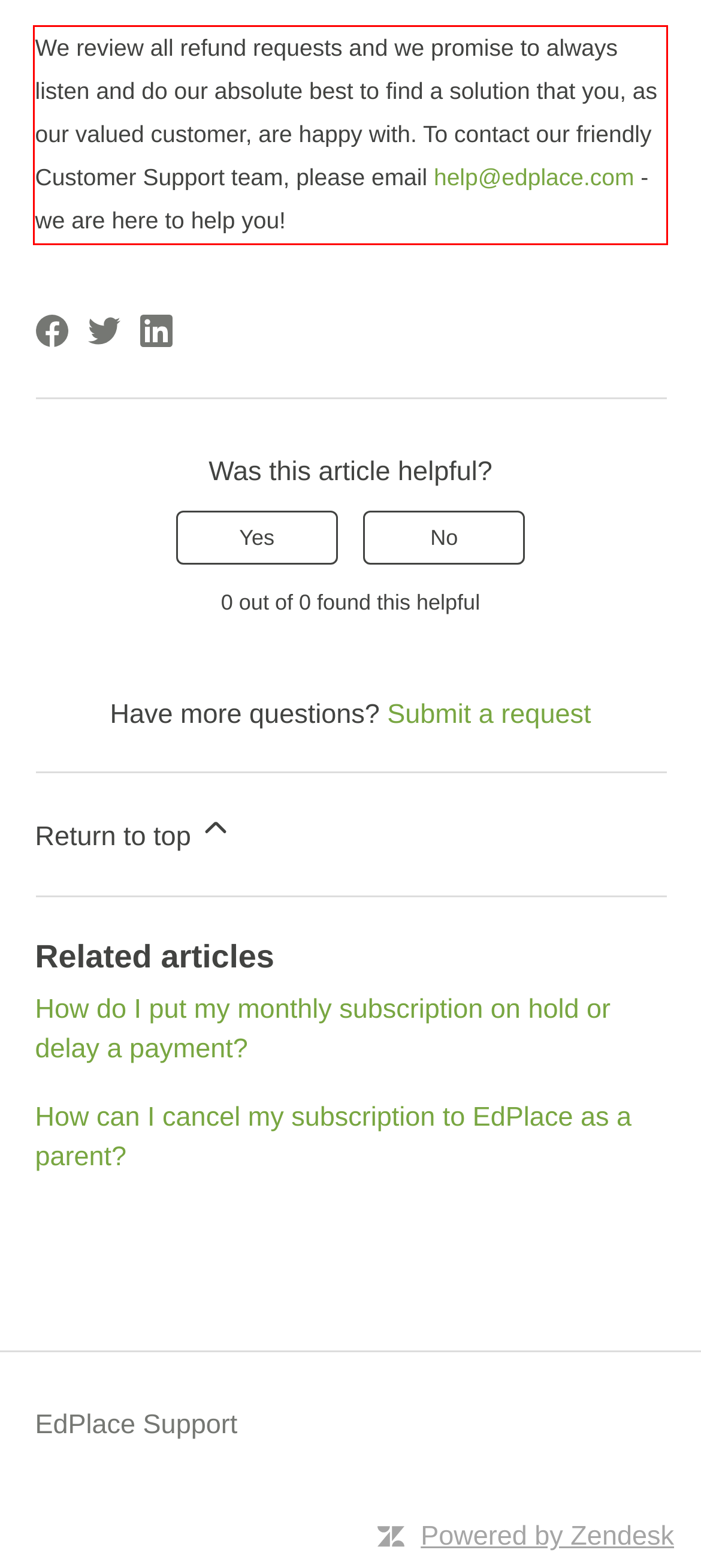You have a screenshot of a webpage, and there is a red bounding box around a UI element. Utilize OCR to extract the text within this red bounding box.

We review all refund requests and we promise to always listen and do our absolute best to find a solution that you, as our valued customer, are happy with. To contact our friendly Customer Support team, please email help@edplace.com - we are here to help you!